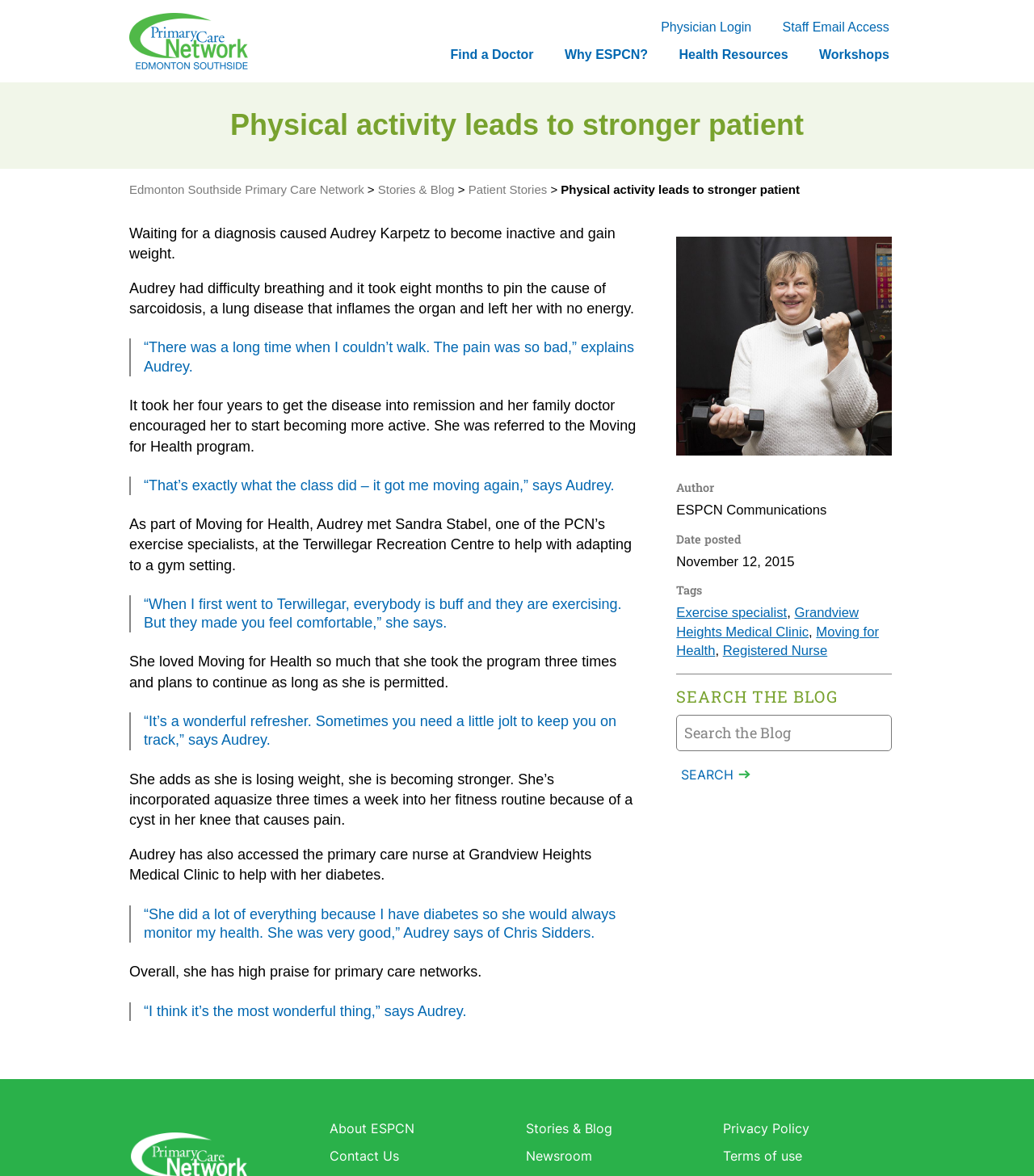Please determine the main heading text of this webpage.

Physical activity leads to stronger patient